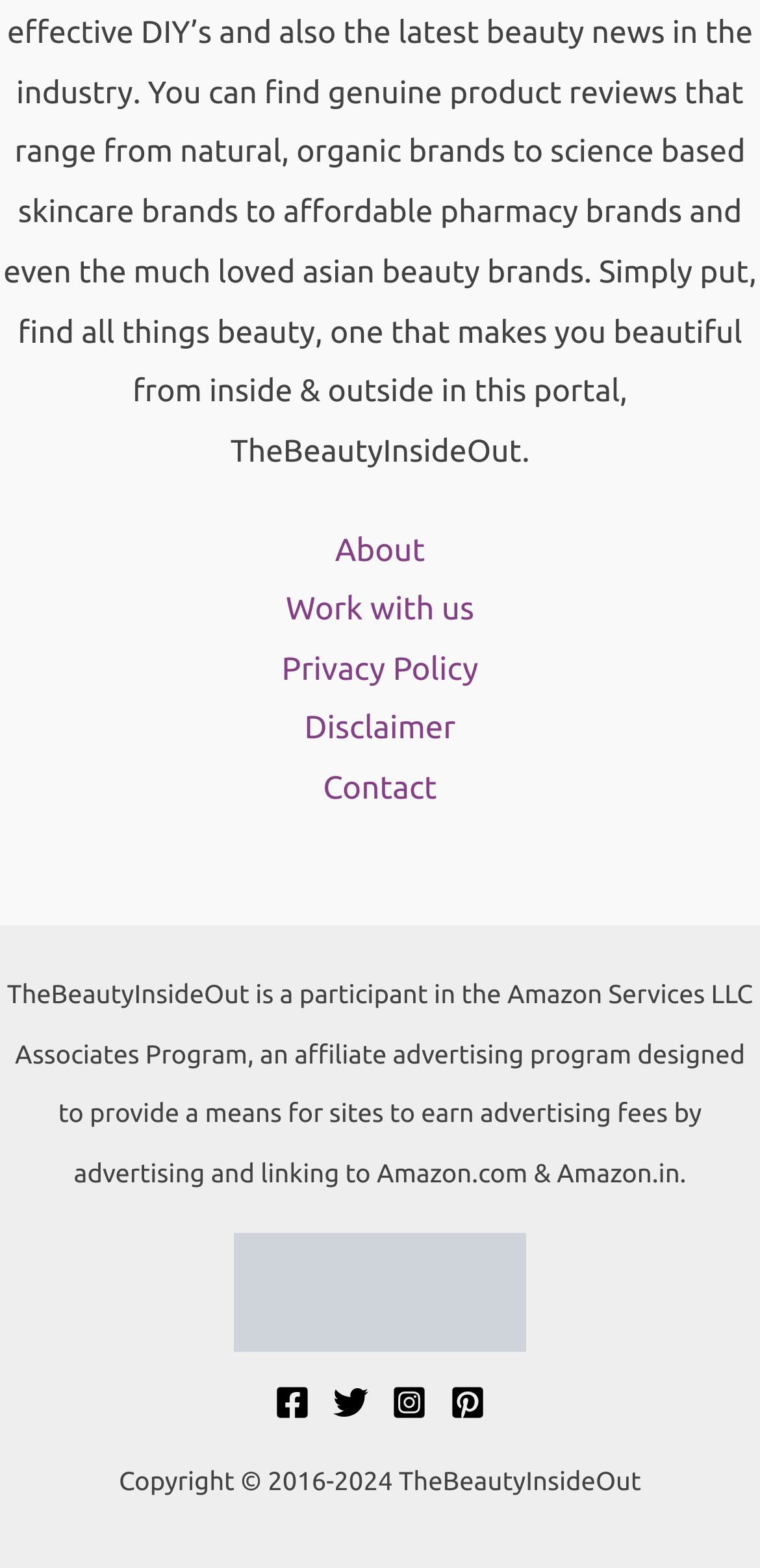What is the name of the affiliate program?
Based on the screenshot, provide your answer in one word or phrase.

Amazon Services LLC Associates Program